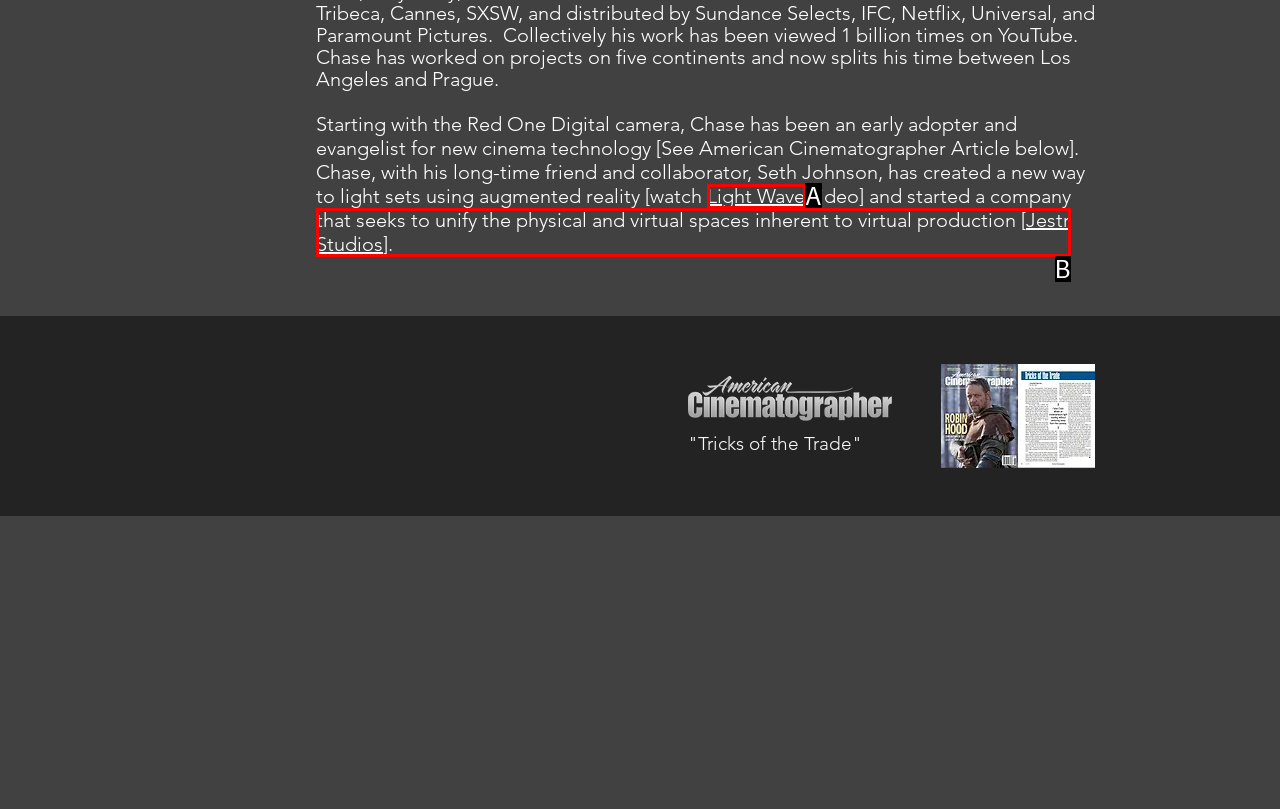Match the description: Light Wave to one of the options shown. Reply with the letter of the best match.

A